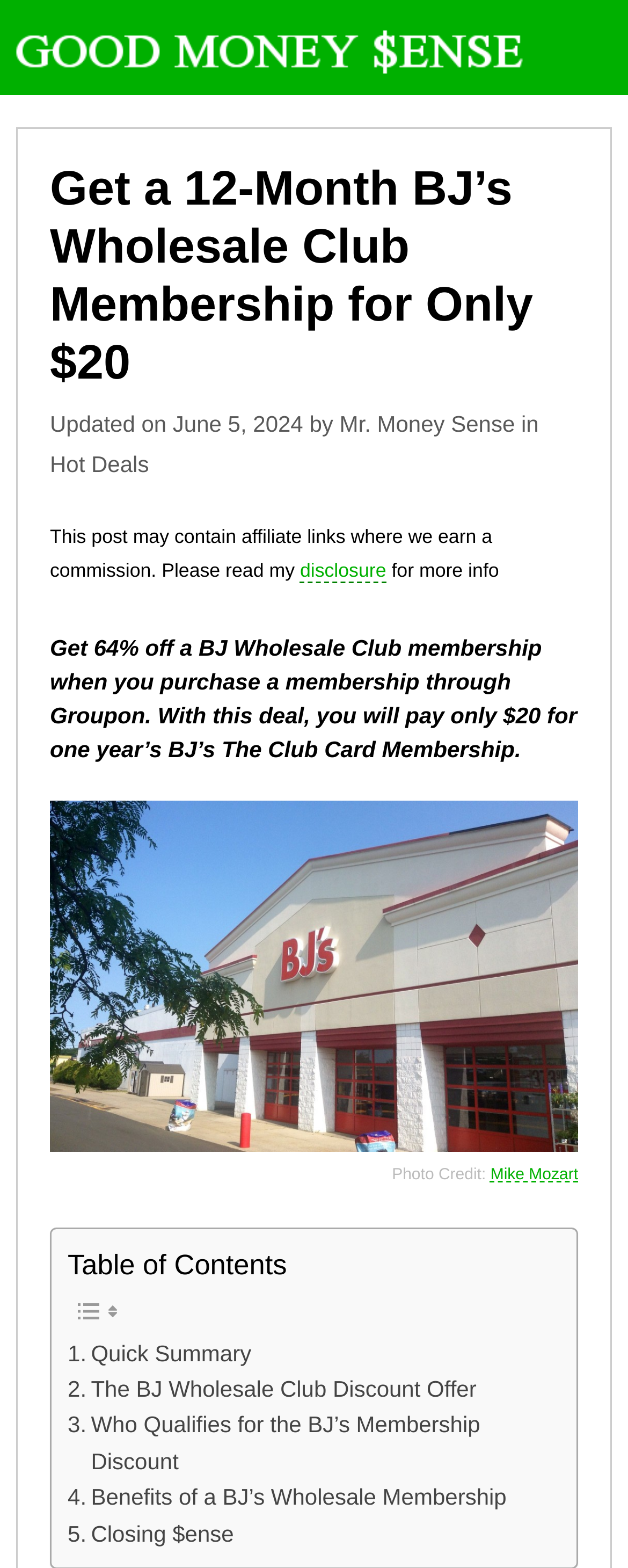Please give a concise answer to this question using a single word or phrase: 
Who is the author of the post?

Mr. Money Sense